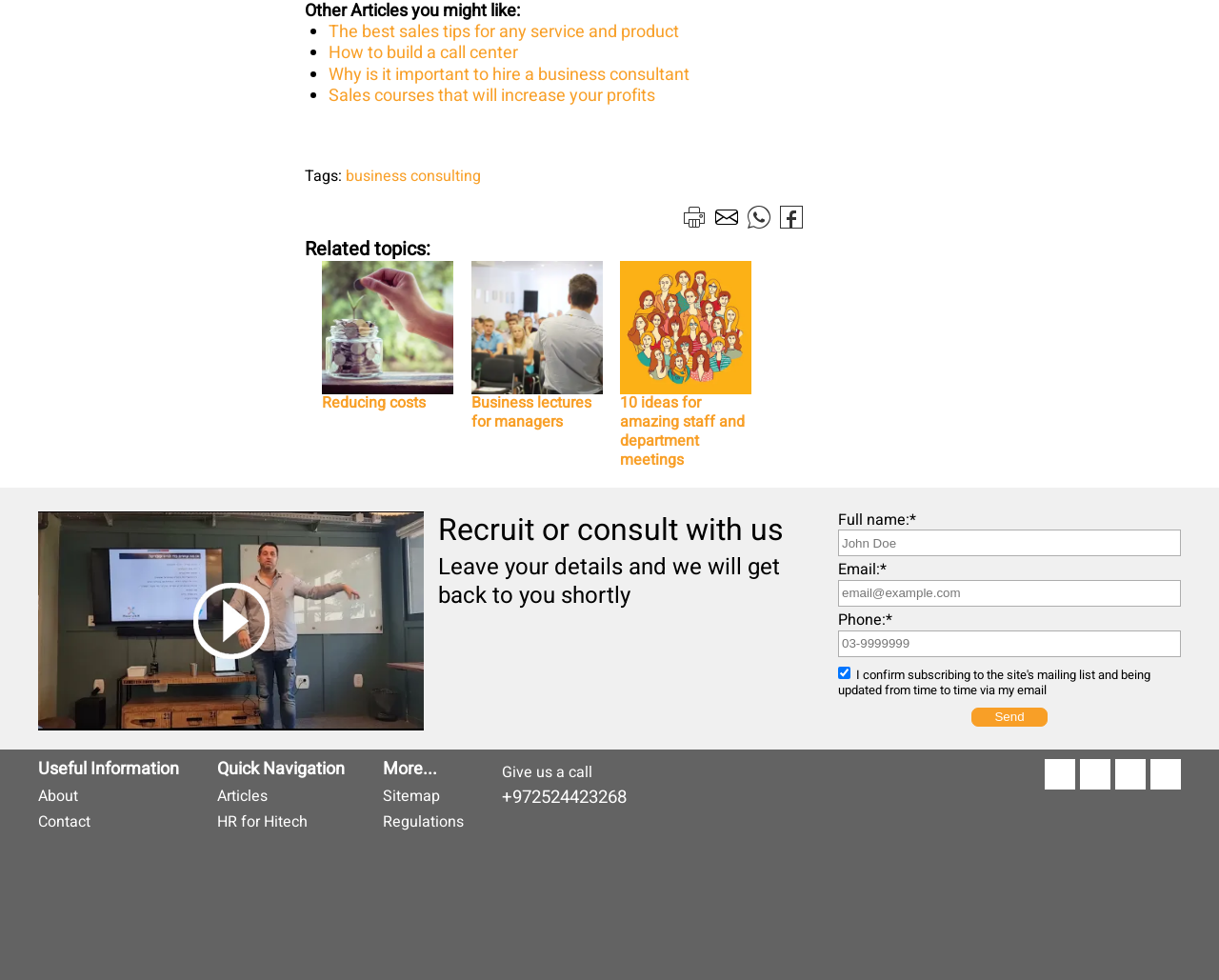What is the purpose of the form?
Based on the screenshot, answer the question with a single word or phrase.

To contact or consult